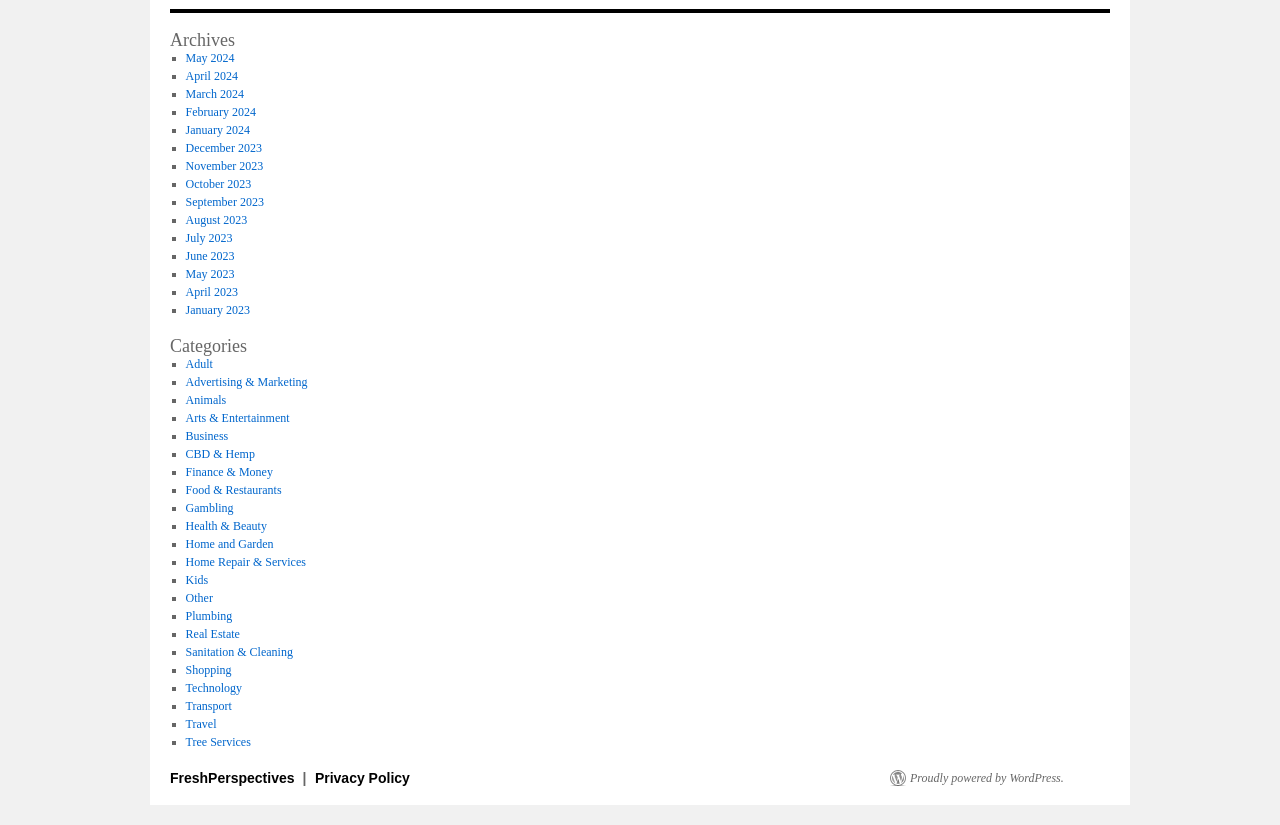How many archive links are there?
Answer the question using a single word or phrase, according to the image.

29